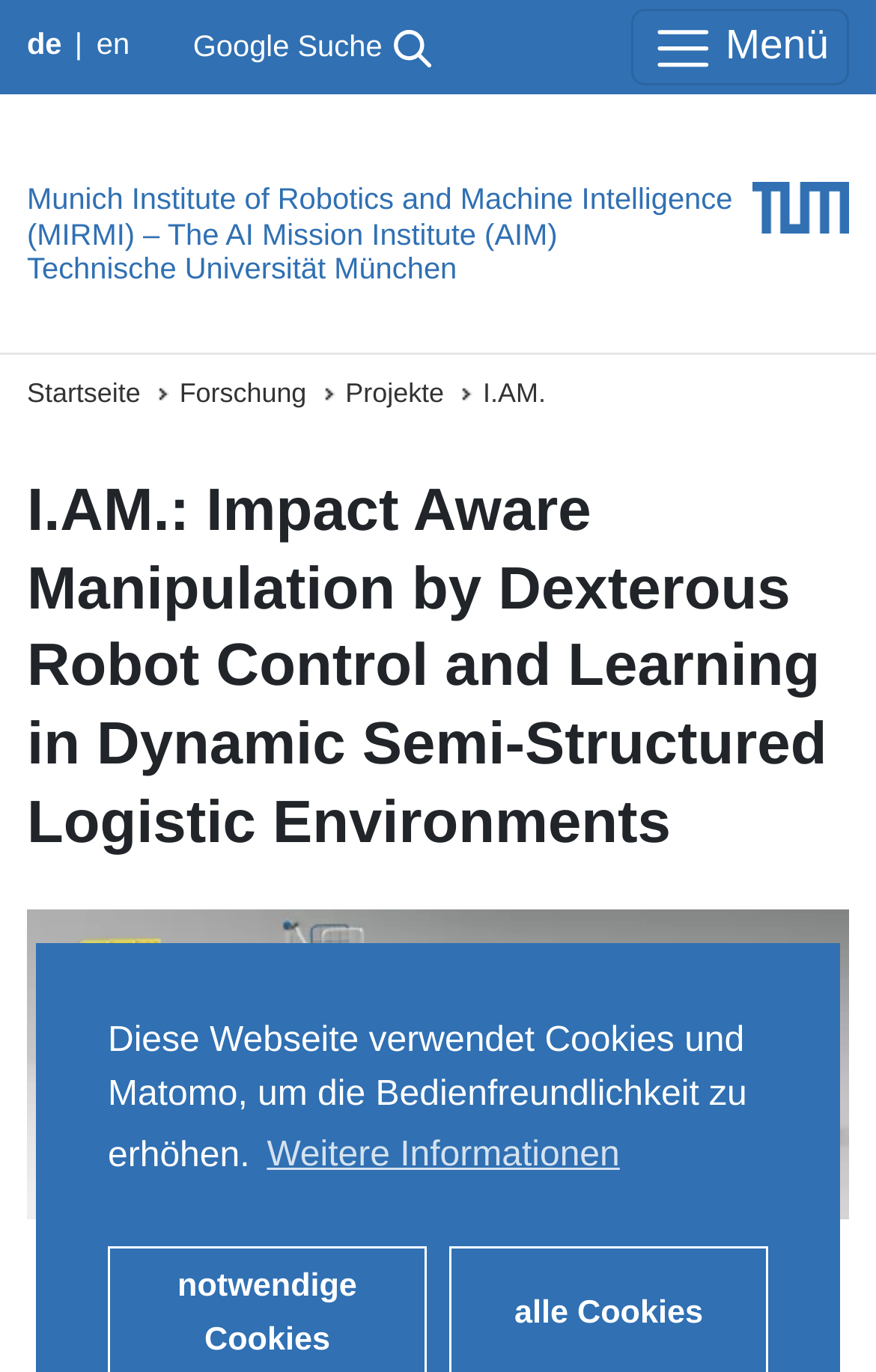Please identify the bounding box coordinates of the clickable area that will allow you to execute the instruction: "Switch to English".

[0.11, 0.02, 0.148, 0.044]